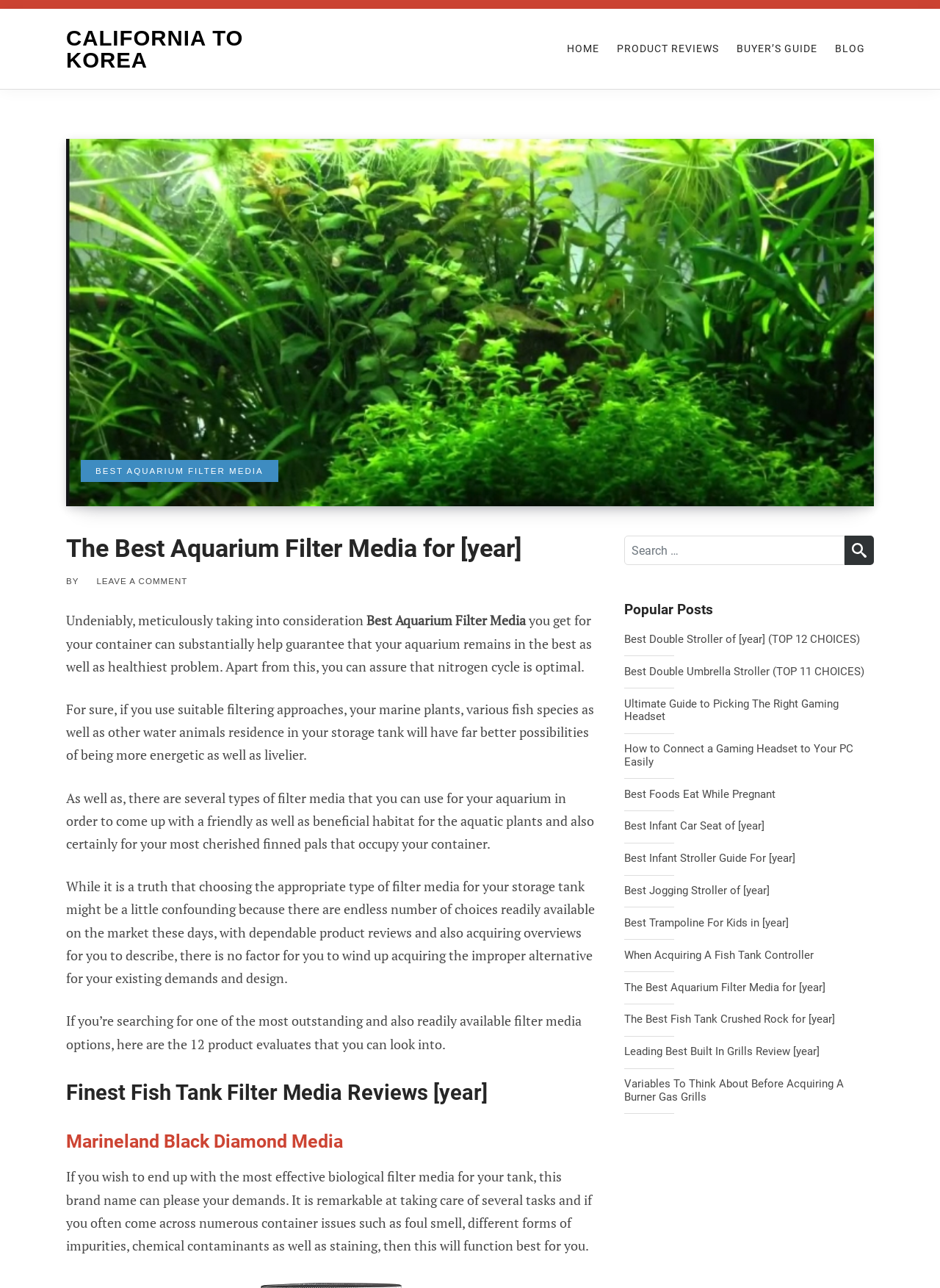Locate the bounding box of the UI element described by: "Marineland Black Diamond Media" in the given webpage screenshot.

[0.07, 0.878, 0.365, 0.895]